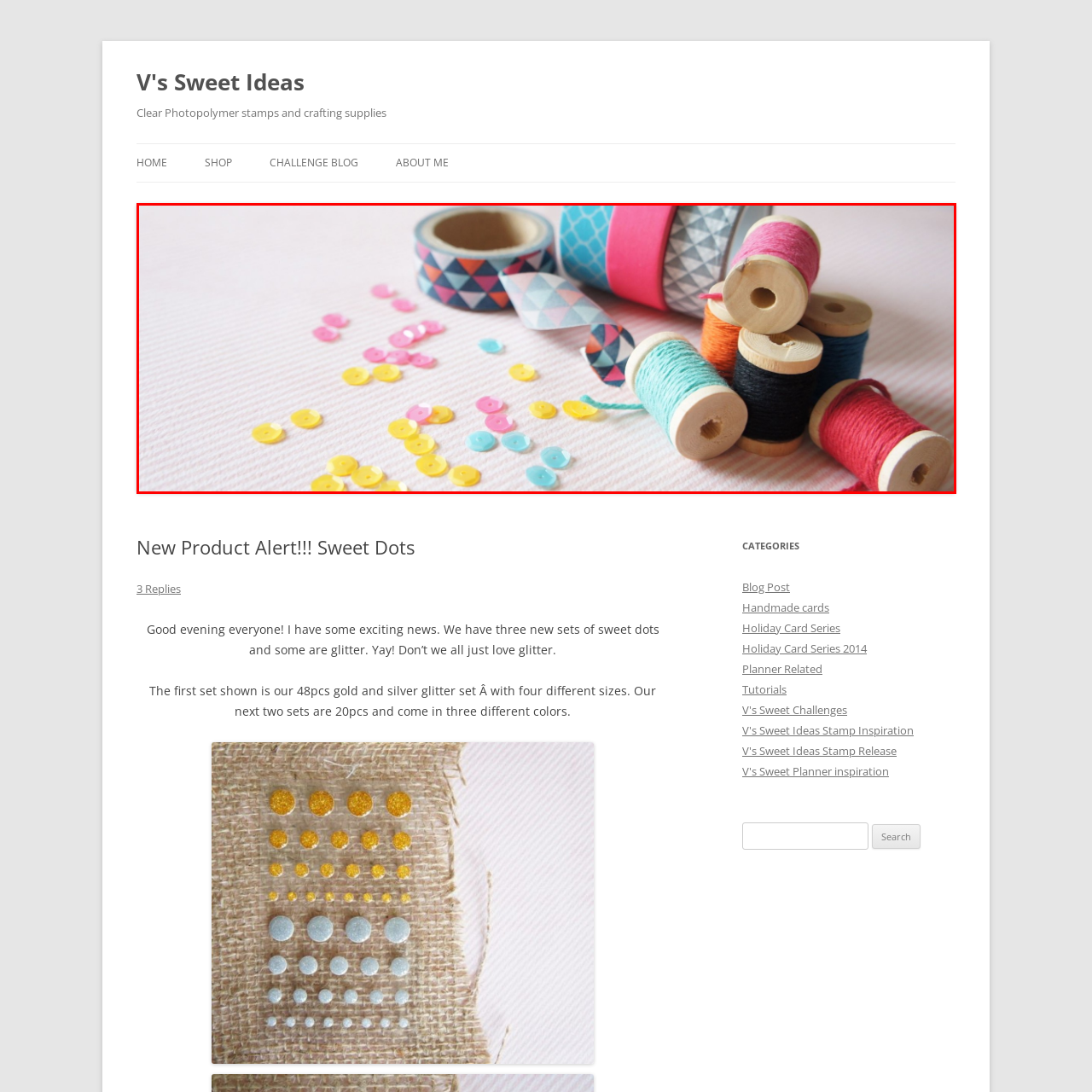Create an extensive description for the image inside the red frame.

The image showcases a vibrant array of crafting supplies, prominently featuring an assortment of spools of colorful thread and decorative washi tape. The spools, made from wood, display rich hues including oranges, blues, pinks, and a deep black, each with a length of twine subtly unfurling. Nearby, an assortment of sequins in yellow, pink, and blue is scattered across a soft pink-striped background, adding a playful touch to the scene. The washi tape, adorned with geometric patterns and solid colors, hints at creative projects waiting to be crafted, embodying the essence of artistic expression and DIY enthusiasm. This inviting setup encourages crafters to explore their creativity with new materials and vibrant accents.